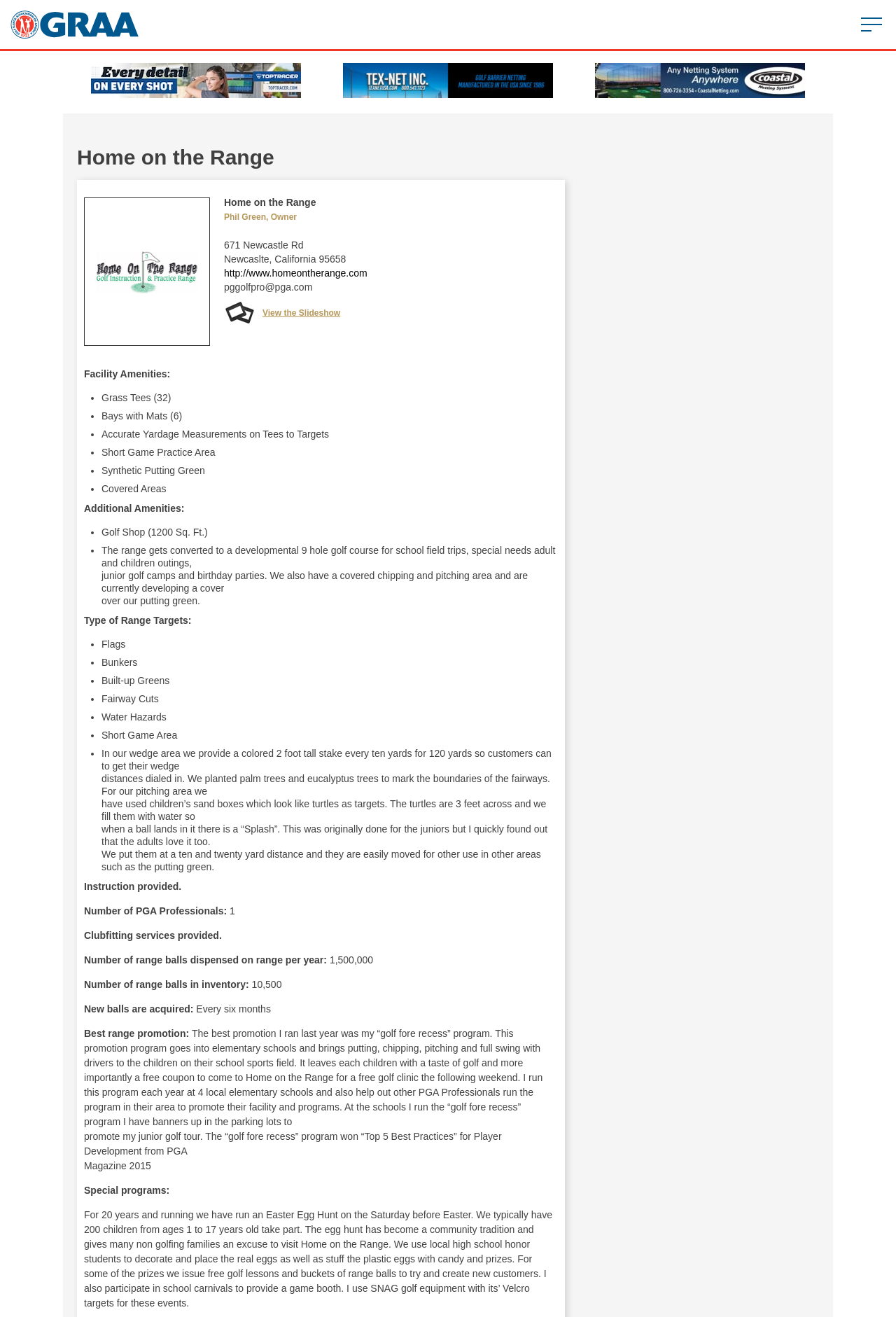What is the number of range balls dispensed on range per year?
Refer to the image and provide a concise answer in one word or phrase.

1,500,000